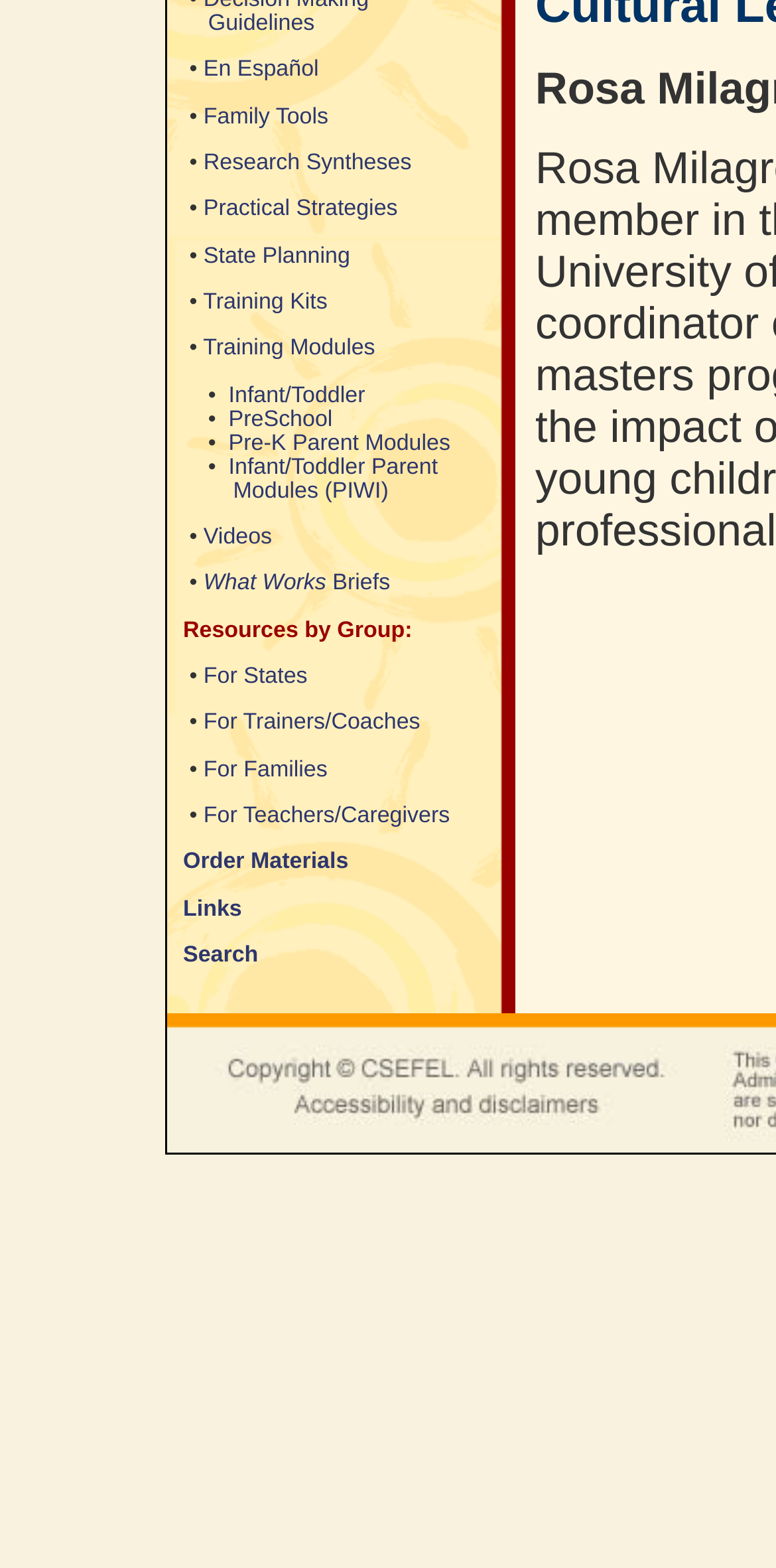Locate the bounding box coordinates for the element described below: "alt="deutsch"". The coordinates must be four float values between 0 and 1, formatted as [left, top, right, bottom].

None